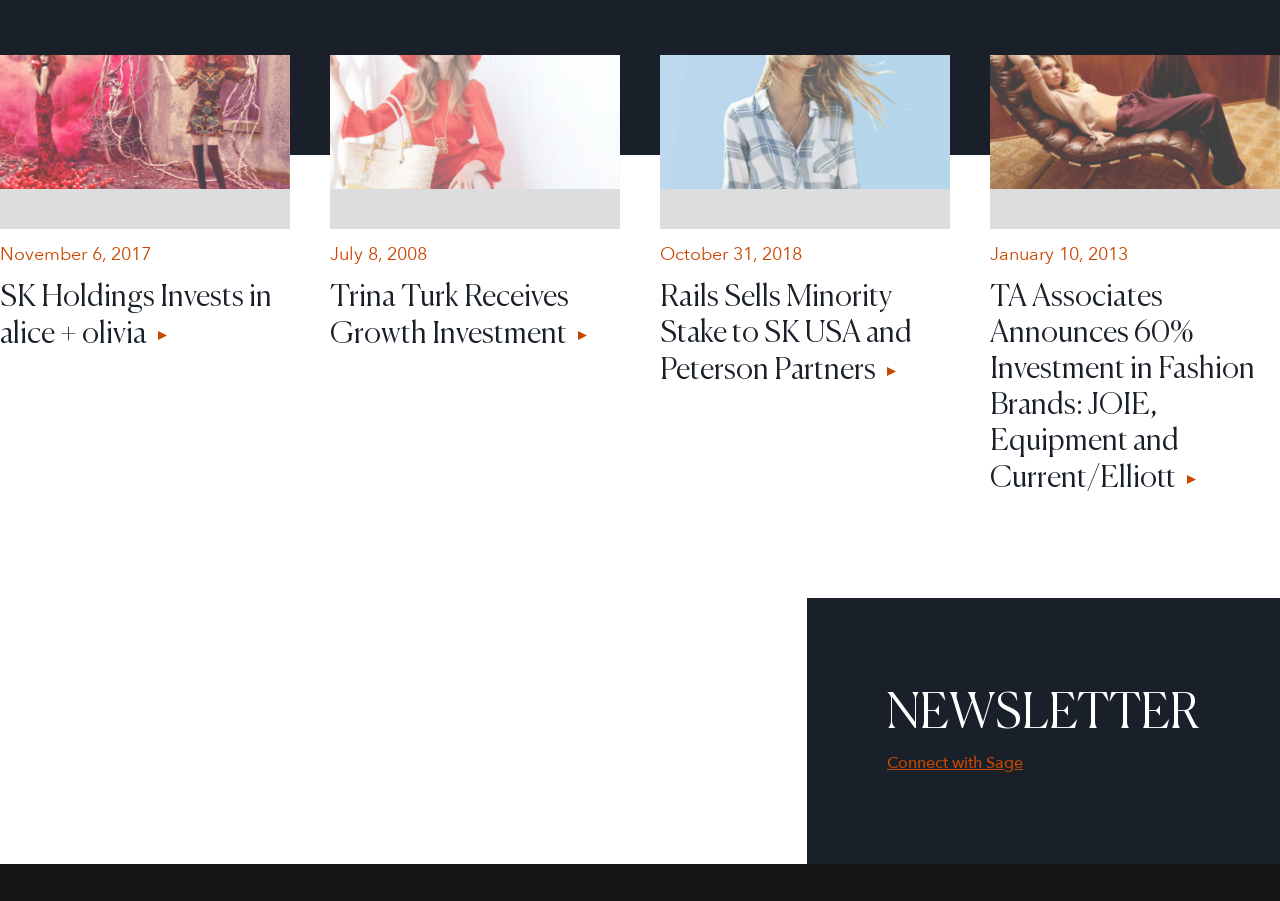What is the date of the SK Holdings investment in alice + olivia?
Could you answer the question in a detailed manner, providing as much information as possible?

I found the answer by looking at the time element within the first article element, which is 'November 6, 2017'. This date is associated with the heading 'SK Holdings Invests in alice + olivia'.